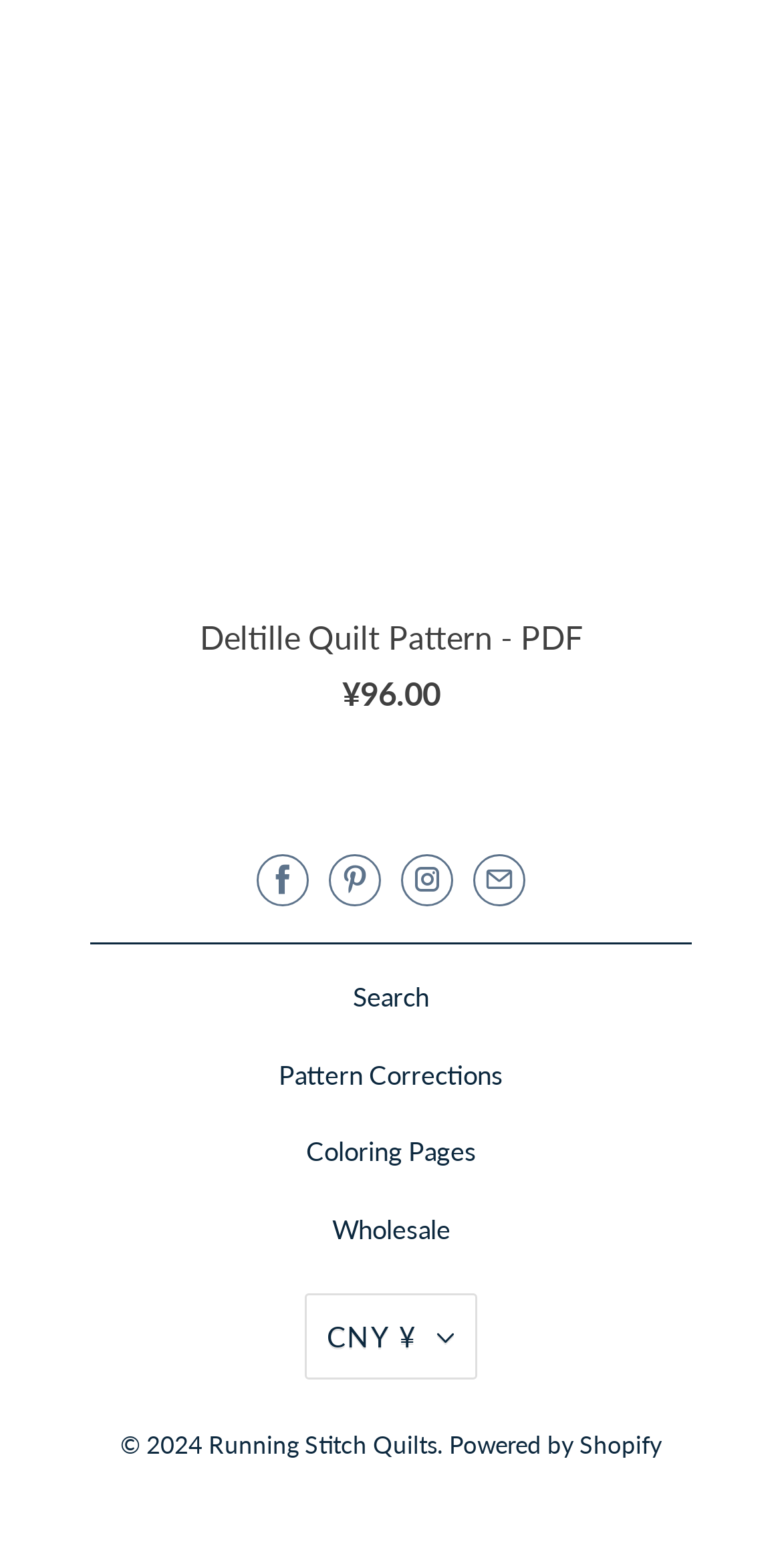Refer to the element description title="Running Stitch Quilts on Pinterest" and identify the corresponding bounding box in the screenshot. Format the coordinates as (top-left x, top-left y, bottom-right x, bottom-right y) with values in the range of 0 to 1.

[0.421, 0.545, 0.487, 0.578]